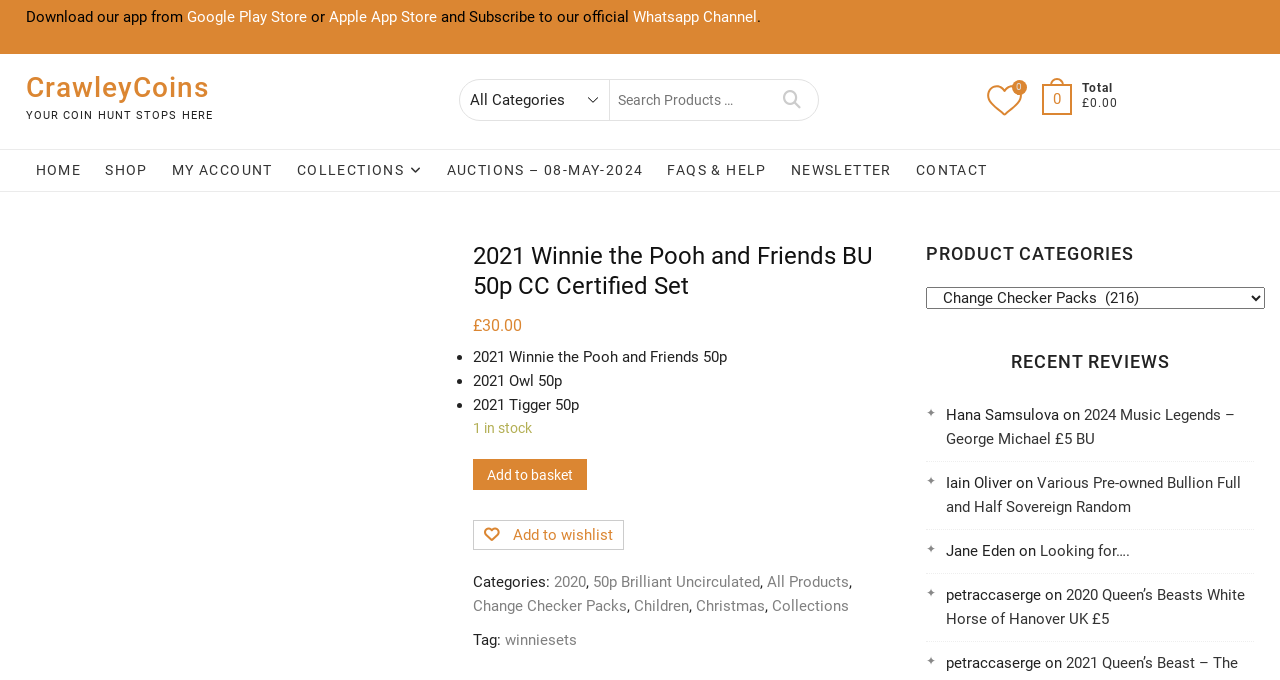What is the category of the product?
From the details in the image, answer the question comprehensively.

I found the category by looking at the product description section, where it lists the categories as '2020, 50p Brilliant Uncirculated, All Products, Change Checker Packs, Children, Christmas, Collections'.